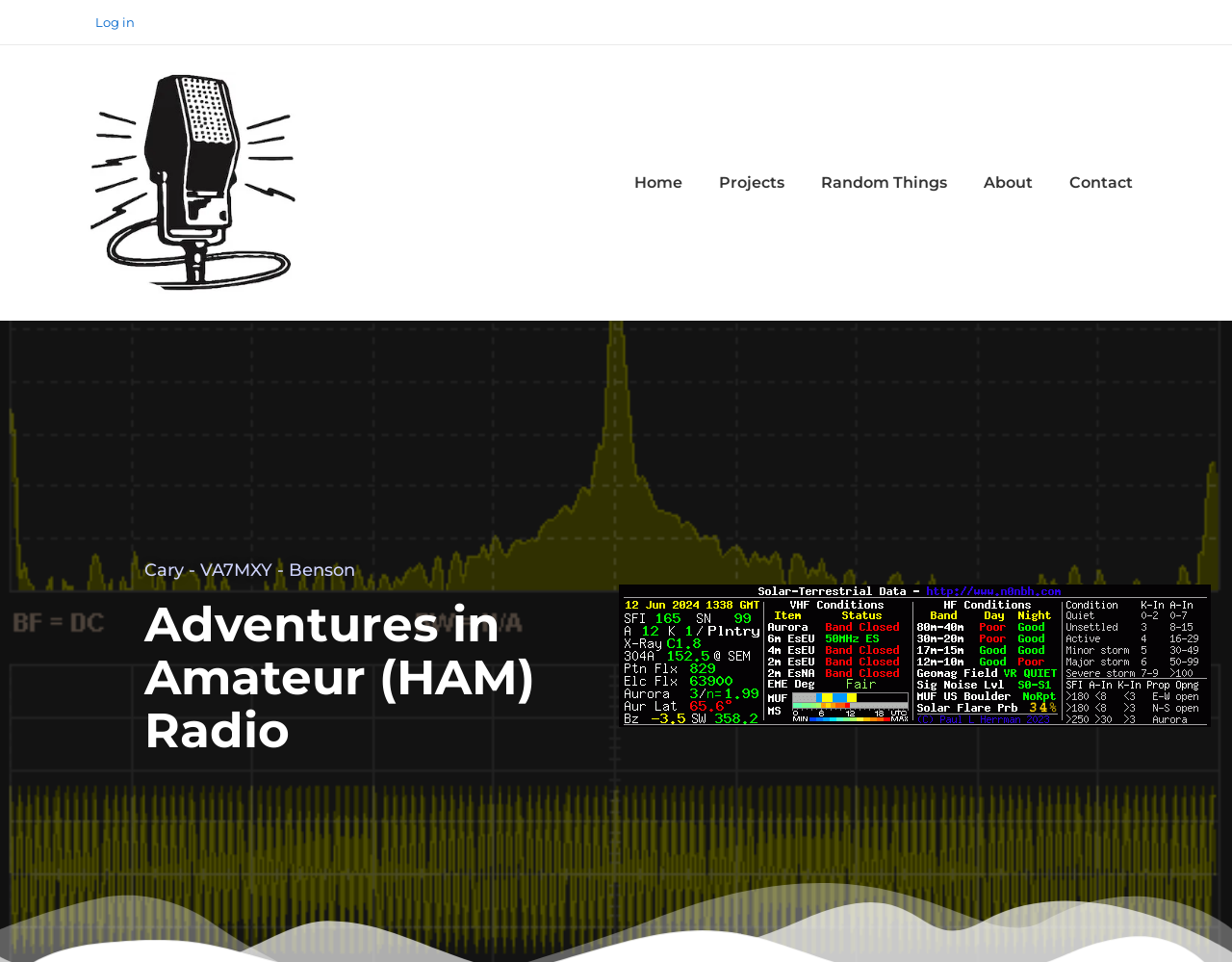Identify the bounding box coordinates of the specific part of the webpage to click to complete this instruction: "Go to Home".

[0.501, 0.166, 0.568, 0.214]